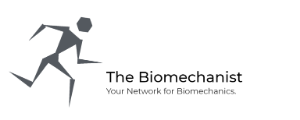What does the phrase 'Your Network for Biomechanics' emphasize?
Refer to the screenshot and deliver a thorough answer to the question presented.

The phrase 'Your Network for Biomechanics' emphasizes the community aspect of the organization, which serves as a hub for information, networking, and resources related to the field of biomechanics.